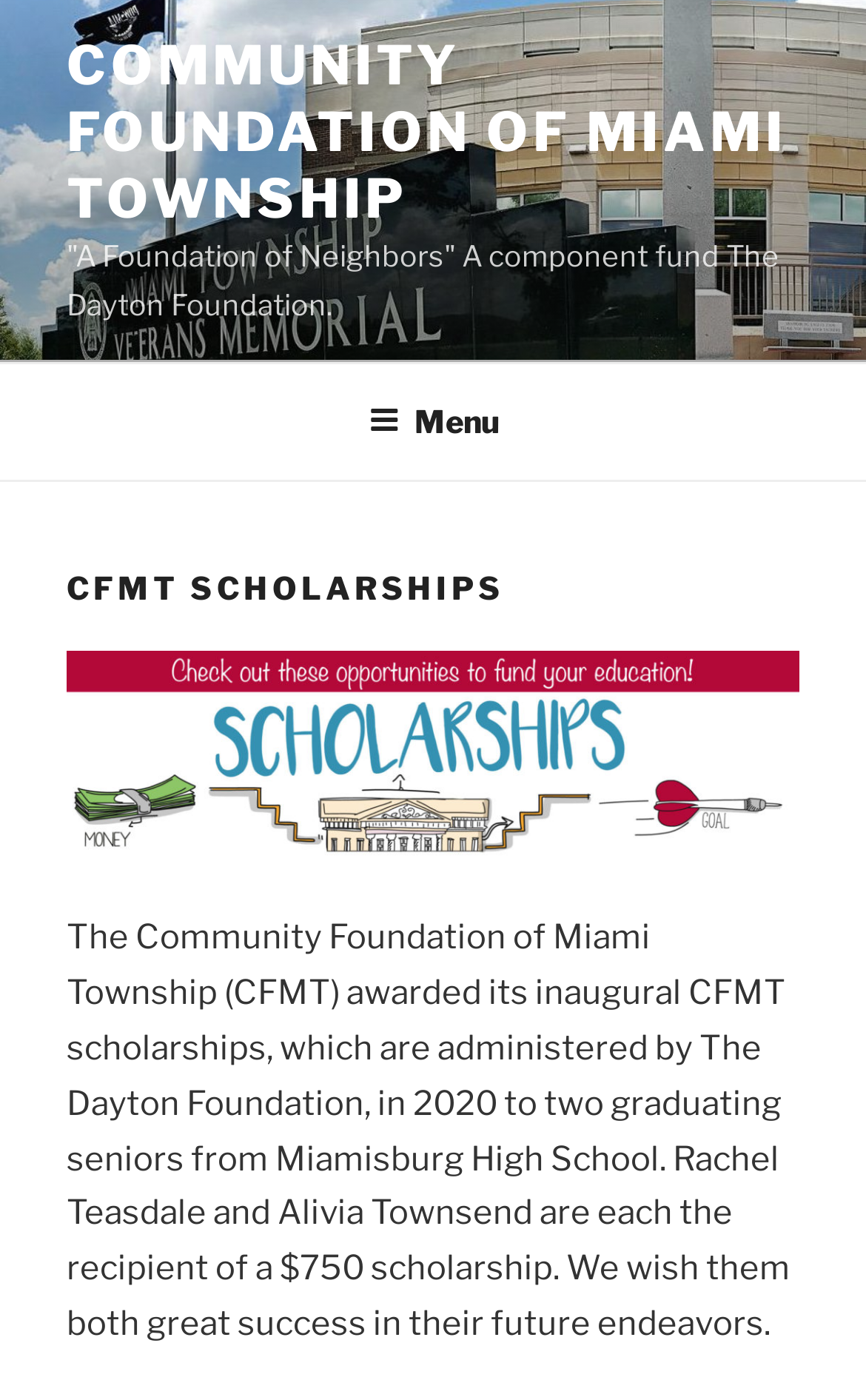What year were the scholarships awarded?
Please provide an in-depth and detailed response to the question.

I found the answer by reading the StaticText element that describes the scholarship recipients, which mentions 'in 2020'.